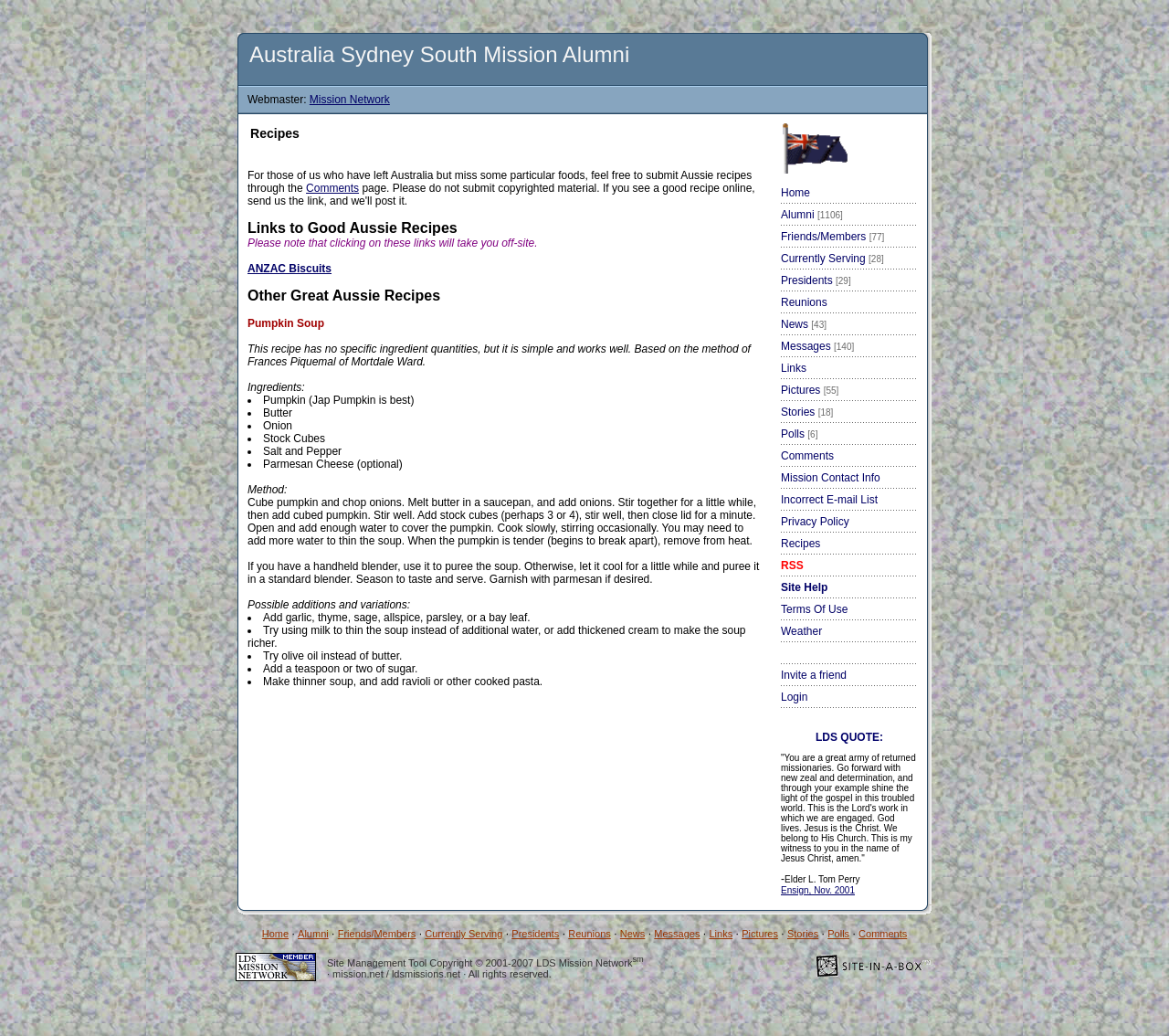Determine the bounding box coordinates for the area that needs to be clicked to fulfill this task: "click the link to submit Aussie recipes". The coordinates must be given as four float numbers between 0 and 1, i.e., [left, top, right, bottom].

[0.262, 0.176, 0.307, 0.188]